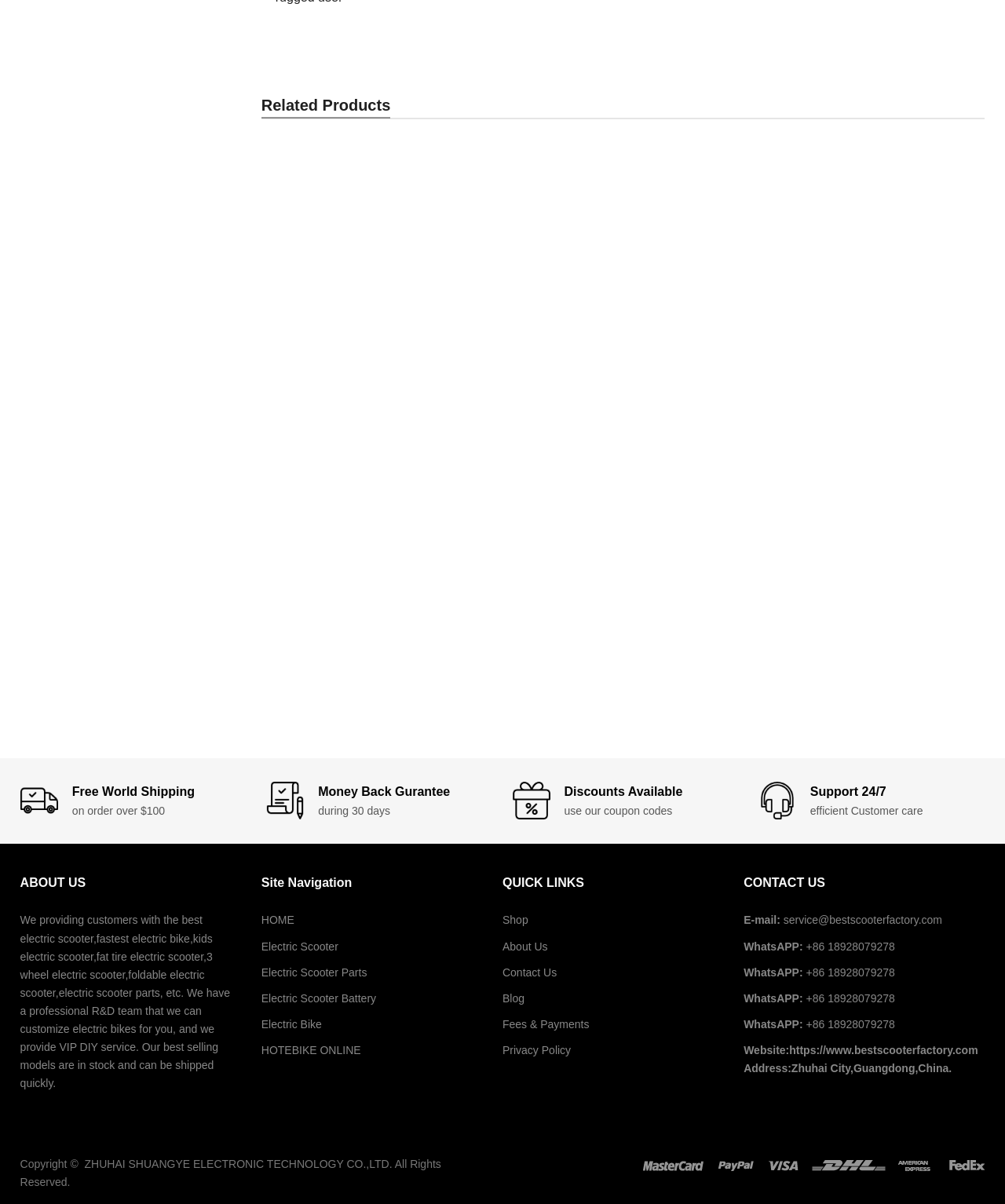Indicate the bounding box coordinates of the element that needs to be clicked to satisfy the following instruction: "Click on the '30 mph electric scooter S21 48V 500W dual motor' link". The coordinates should be four float numbers between 0 and 1, i.e., [left, top, right, bottom].

[0.26, 0.187, 0.429, 0.328]